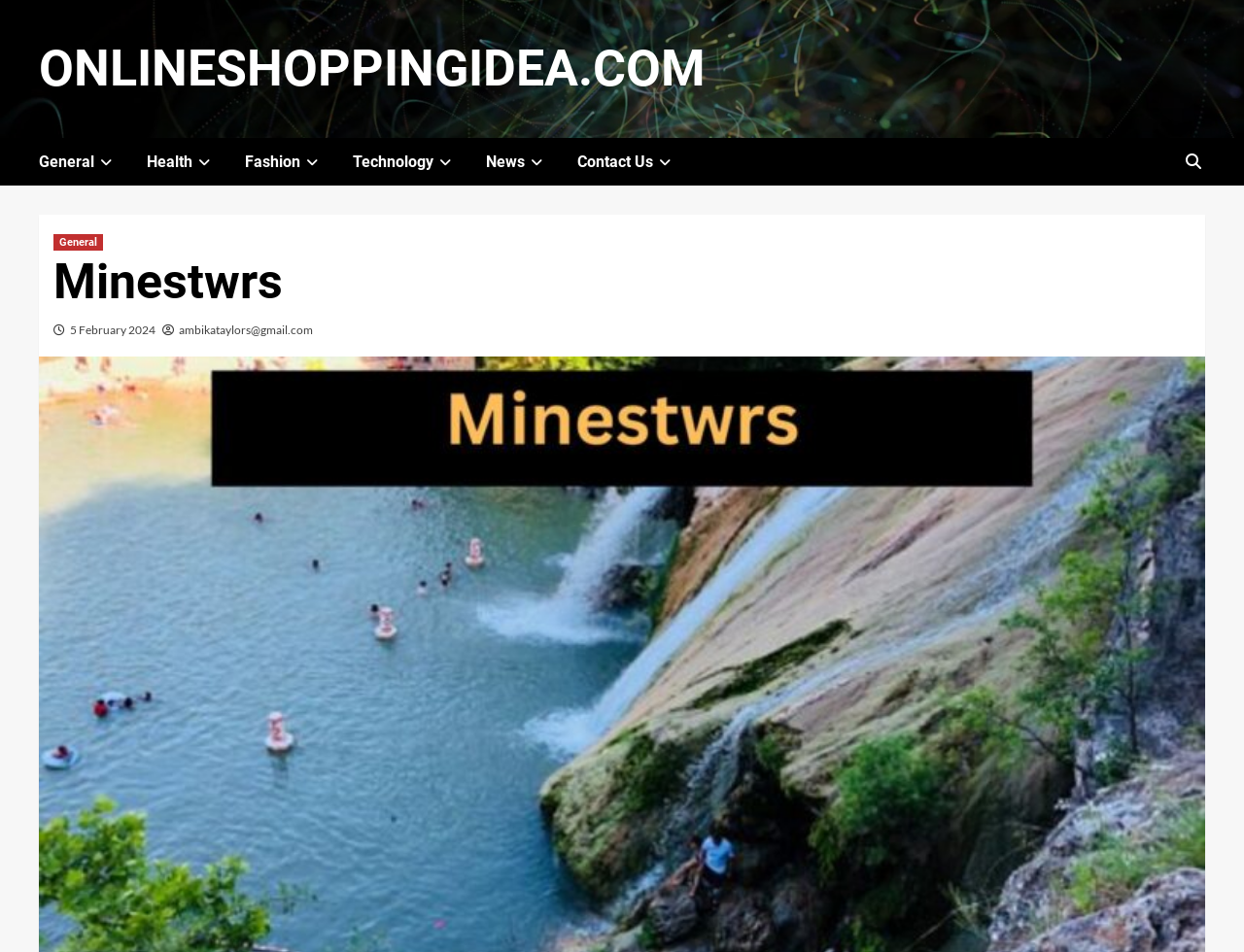Determine the bounding box coordinates for the clickable element required to fulfill the instruction: "Go to Contact Us page". Provide the coordinates as four float numbers between 0 and 1, i.e., [left, top, right, bottom].

[0.464, 0.145, 0.567, 0.195]